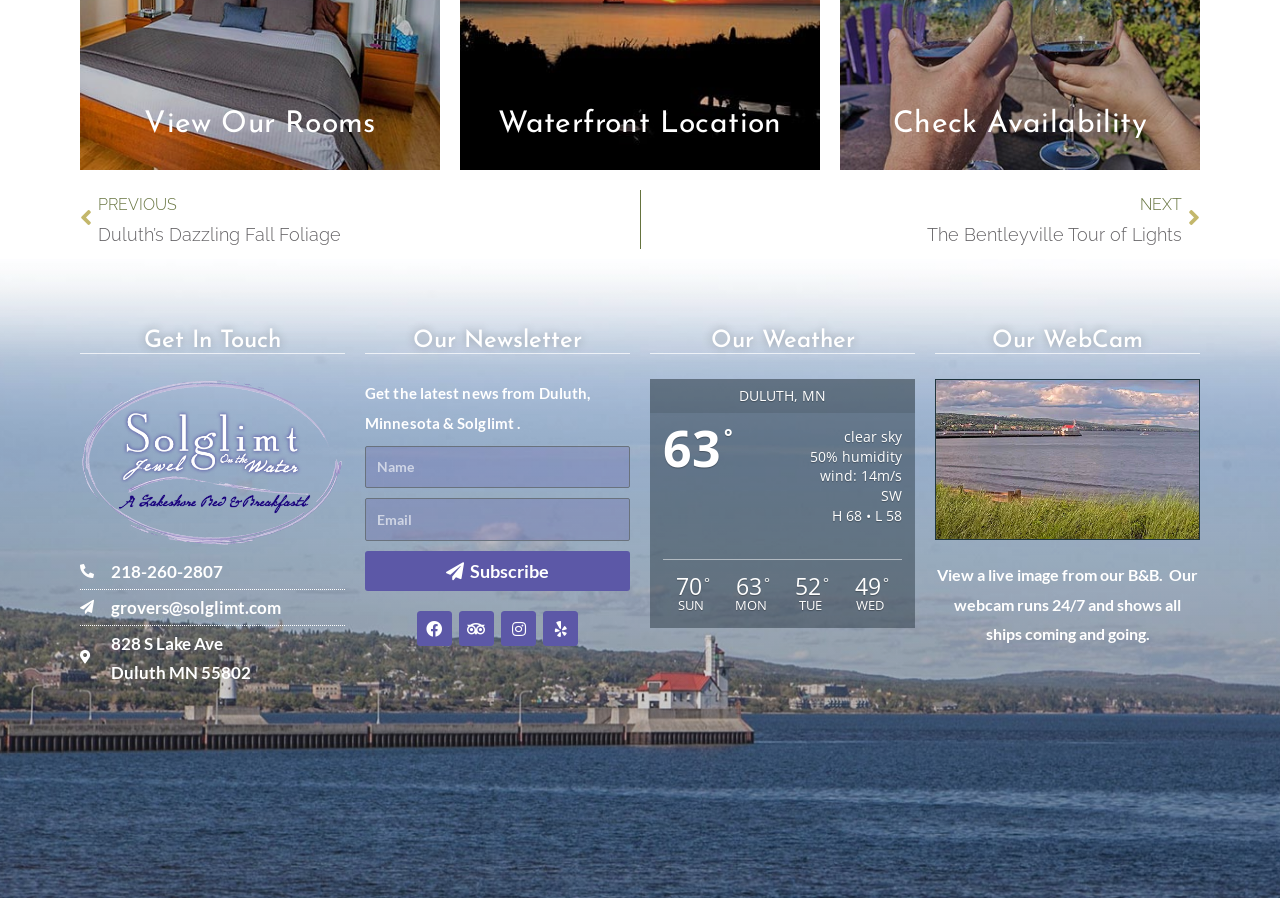What is the purpose of the webcam?
Answer the question in a detailed and comprehensive manner.

The purpose of the webcam can be found in the link 'View a live image from our B&B...' which explains that the webcam shows all ships coming and going.